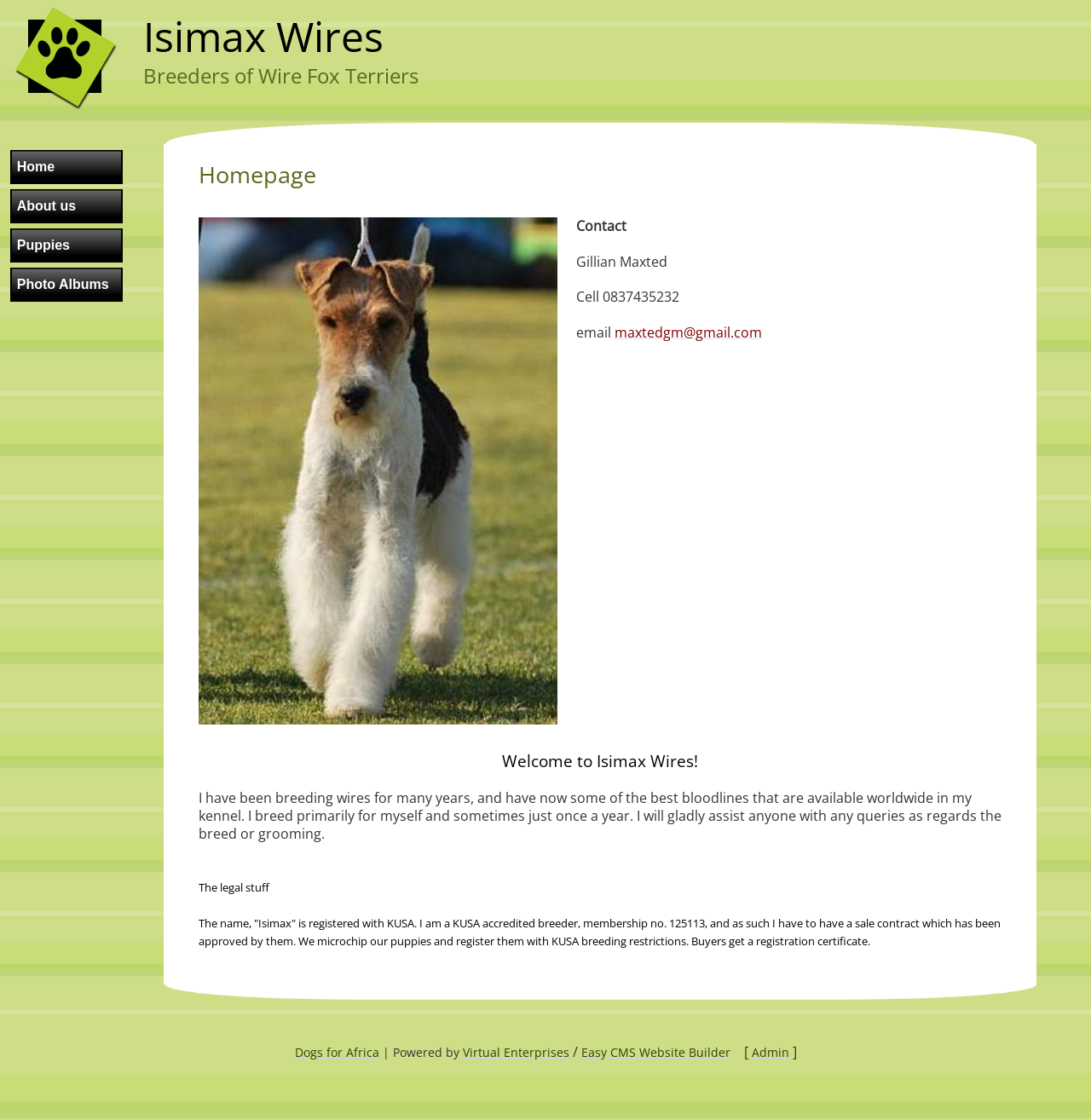Determine the bounding box coordinates for the element that should be clicked to follow this instruction: "Click on the 'Home' link". The coordinates should be given as four float numbers between 0 and 1, in the format [left, top, right, bottom].

[0.009, 0.134, 0.112, 0.165]